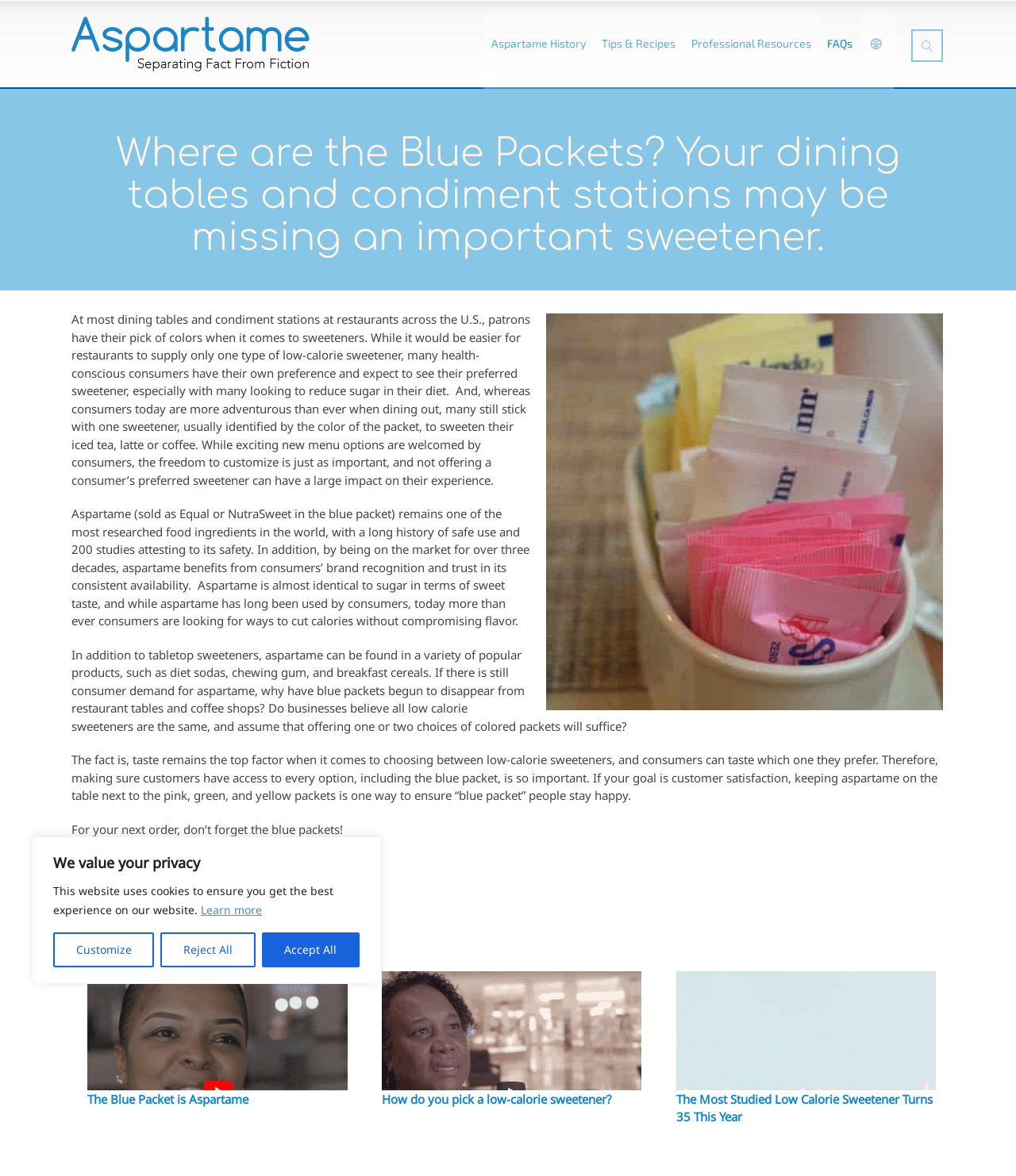What is the main topic of this webpage?
Provide a comprehensive and detailed answer to the question.

Based on the webpage content, the main topic is Aspartame, a low-calorie sweetener, and its importance in dining tables and condiment stations.